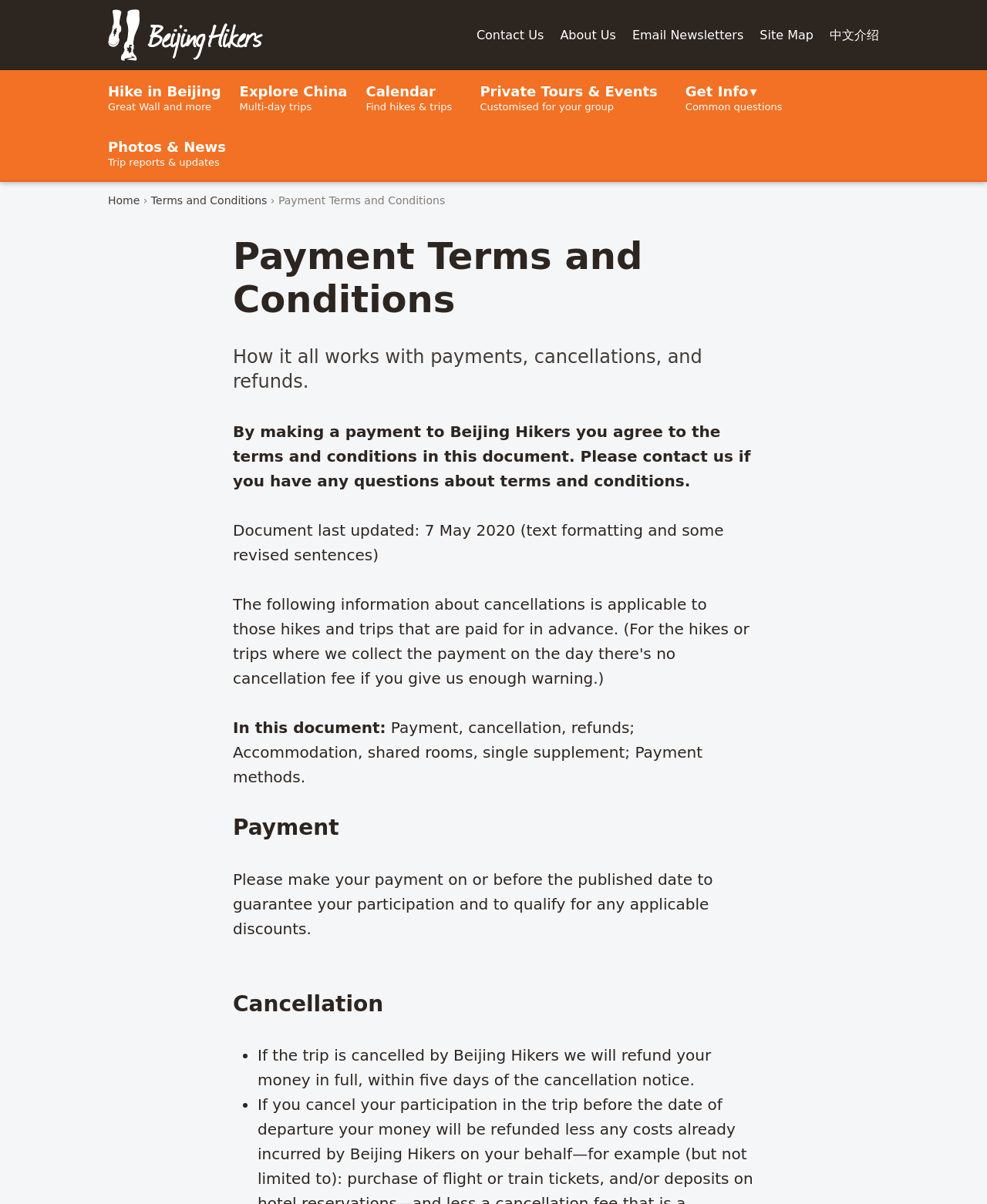What are the payment methods accepted by Beijing Hikers?
Answer with a single word or phrase, using the screenshot for reference.

Not specified